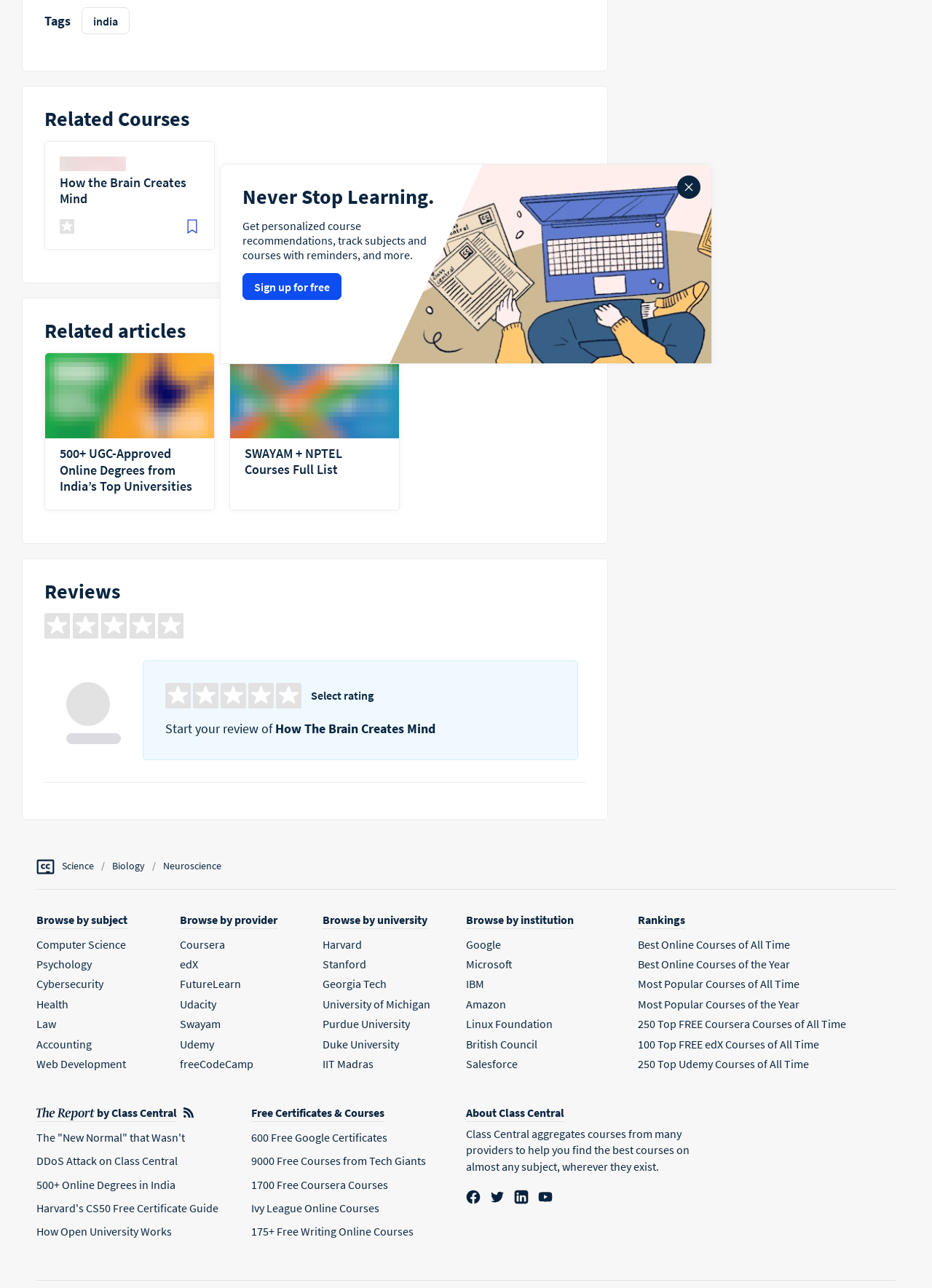What is the rating of the course?
Analyze the image and deliver a detailed answer to the question.

The rating of the course can be found in the image element with the text 'Zero out of five stars' which is located next to the course name.